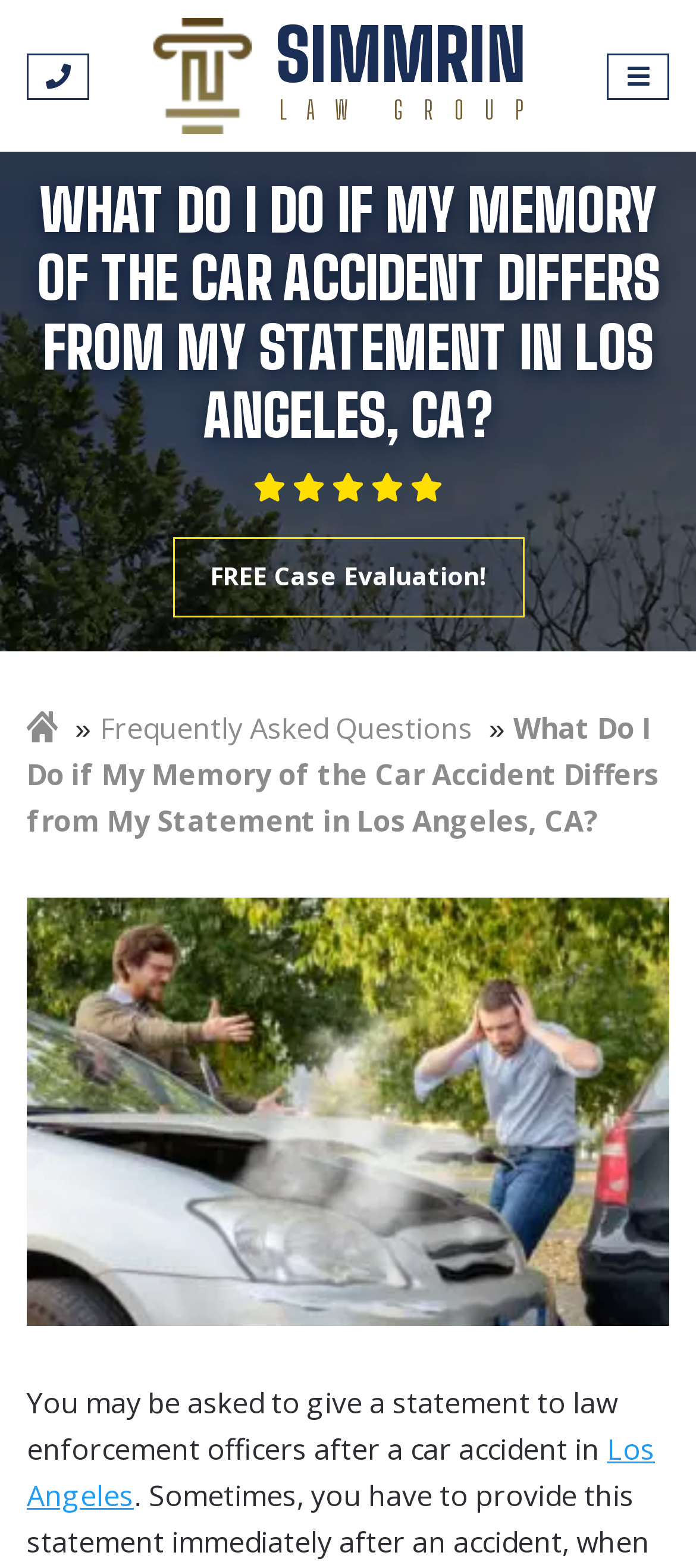Please provide a comprehensive response to the question based on the details in the image: What is the purpose of the 'FREE Case Evaluation!' link?

The 'FREE Case Evaluation!' link is a call-to-action button that suggests users can get their case evaluated for free, likely to encourage them to take the first step in seeking legal help.